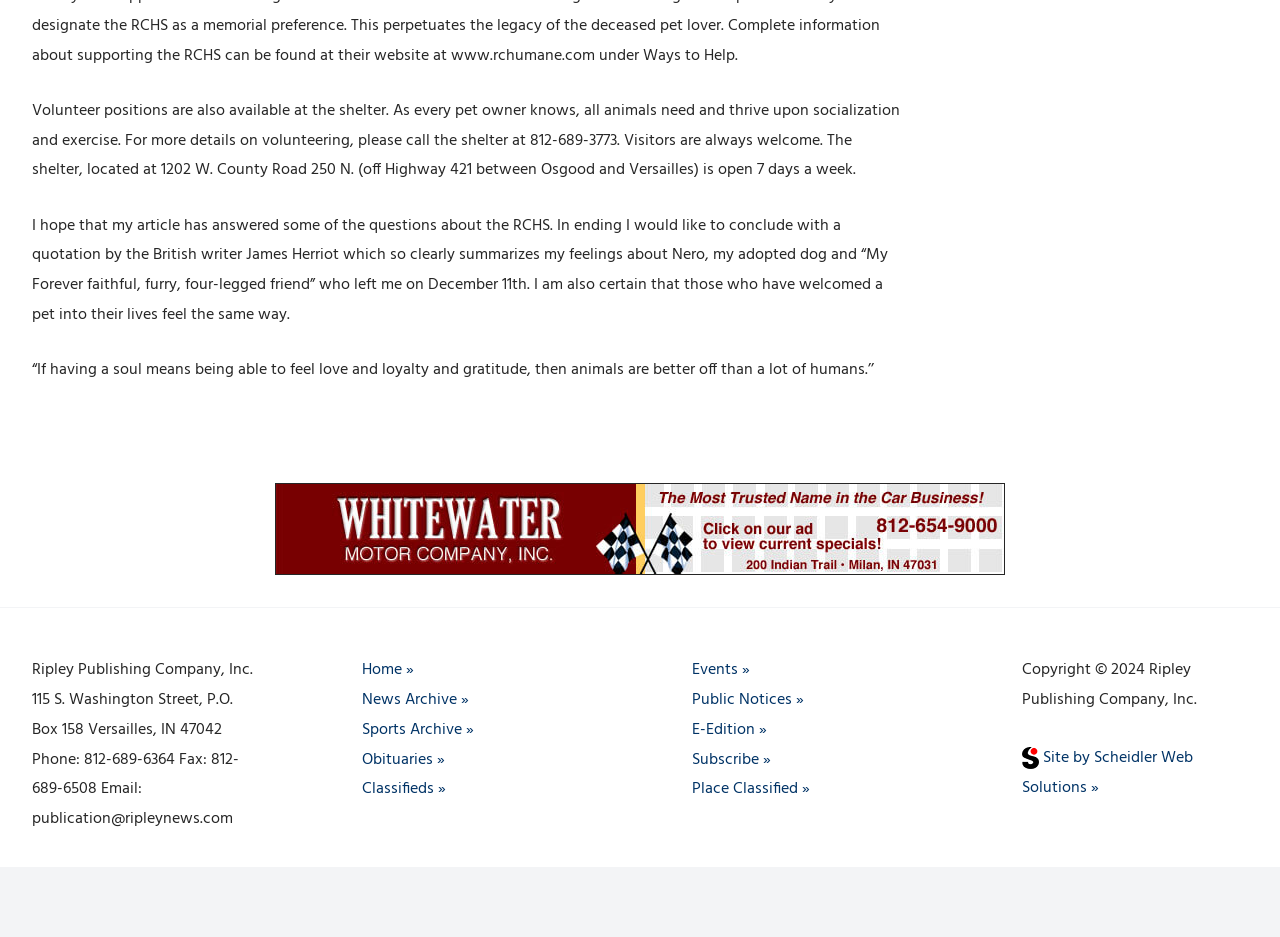Give a one-word or short phrase answer to this question: 
Who is the author of the quotation about animals?

James Herriot